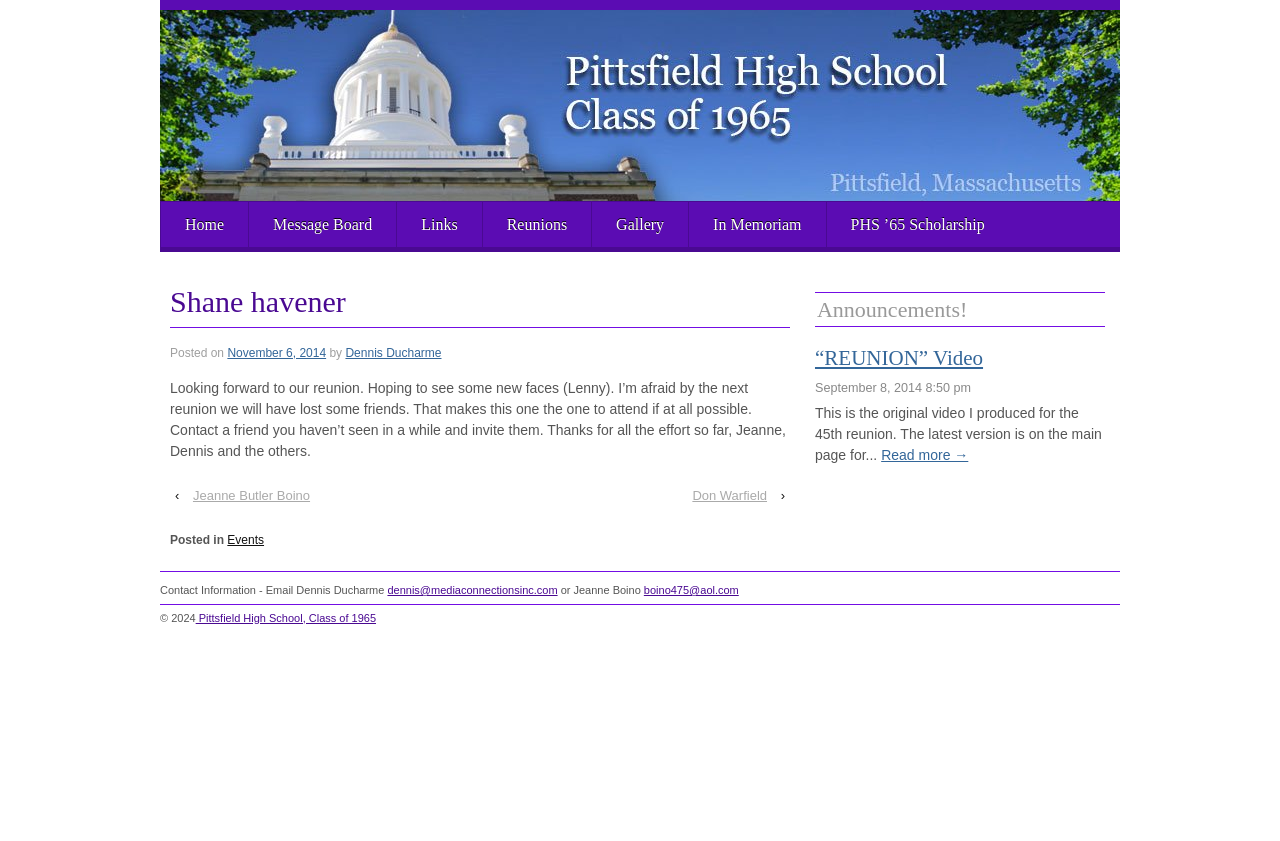Determine the bounding box for the described UI element: "dennis@mediaconnectionsinc.com".

[0.303, 0.694, 0.436, 0.709]